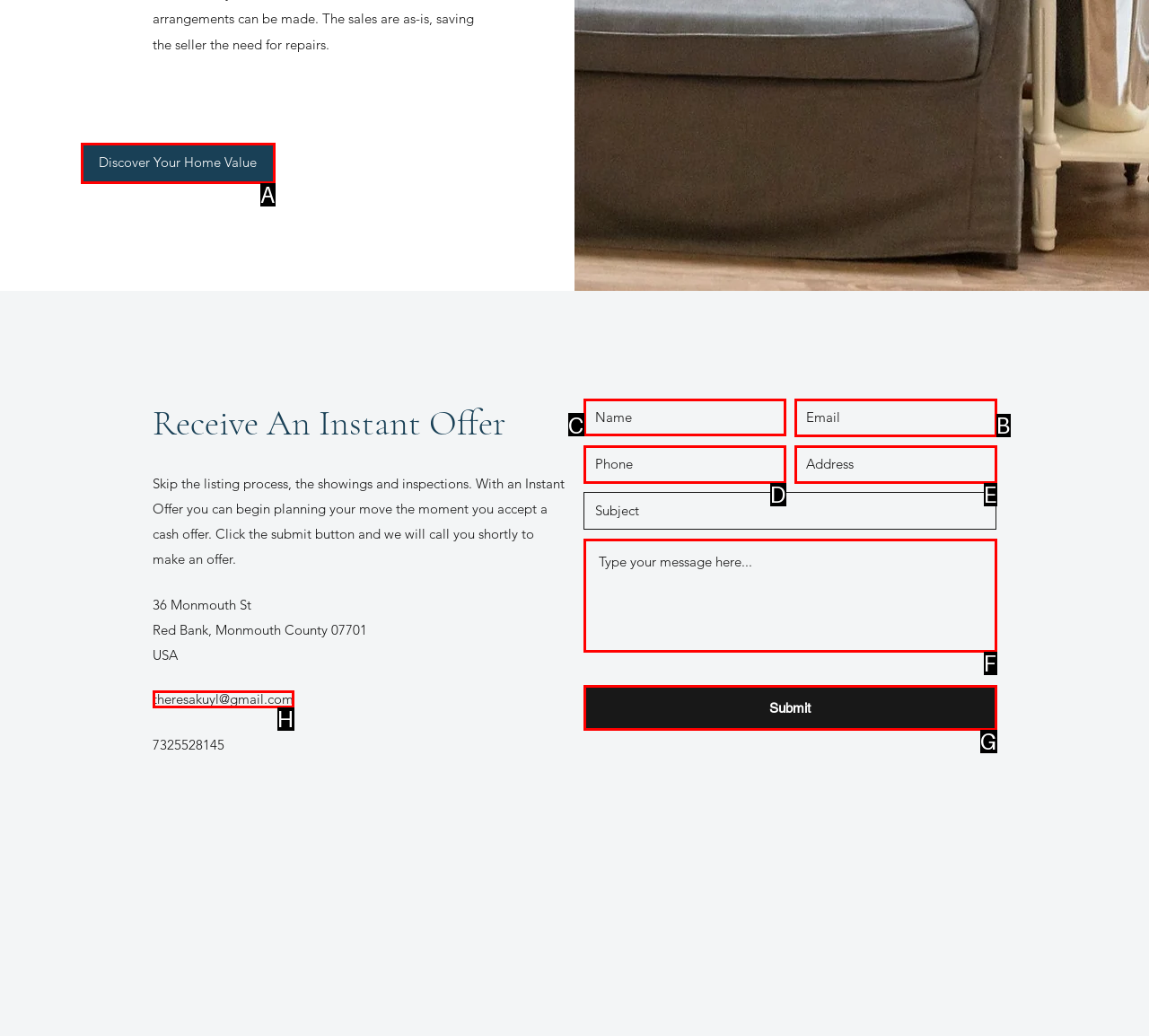Select the correct HTML element to complete the following task: Enter your name
Provide the letter of the choice directly from the given options.

C